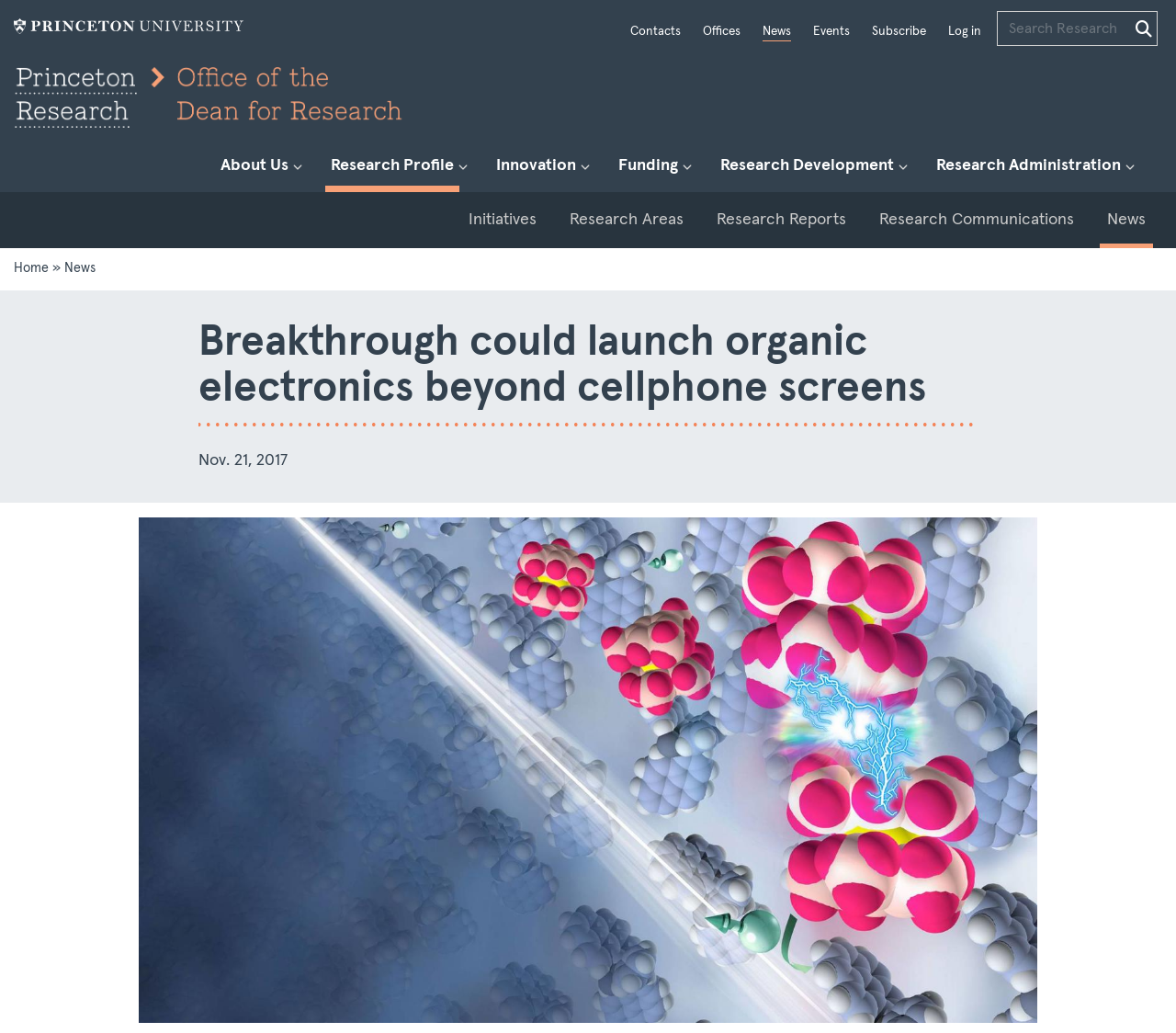Please identify the bounding box coordinates of the region to click in order to complete the task: "Search for something". The coordinates must be four float numbers between 0 and 1, specified as [left, top, right, bottom].

[0.848, 0.011, 0.984, 0.044]